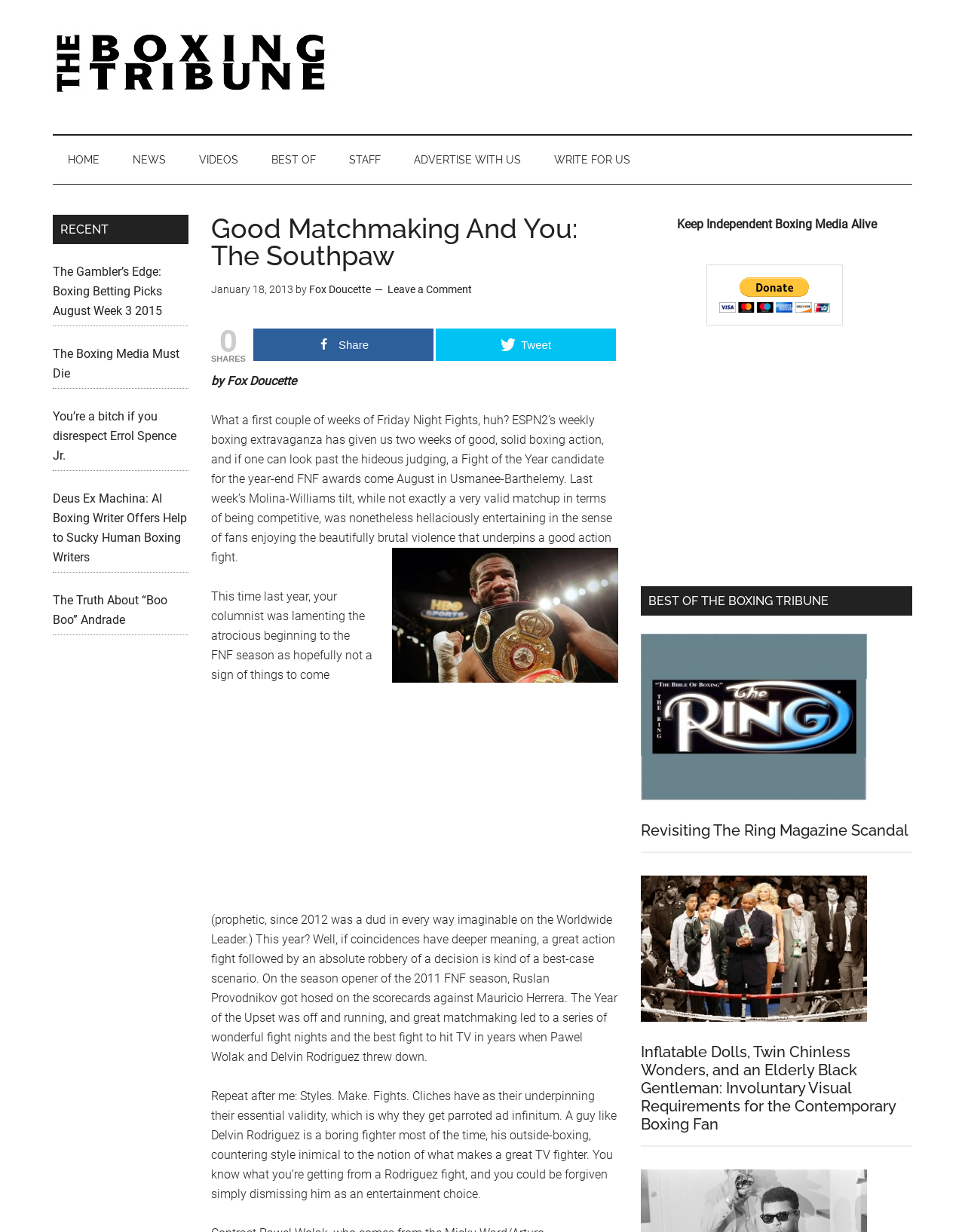Locate the bounding box coordinates of the clickable part needed for the task: "Click the 'Timothy Hill Academy' link".

None